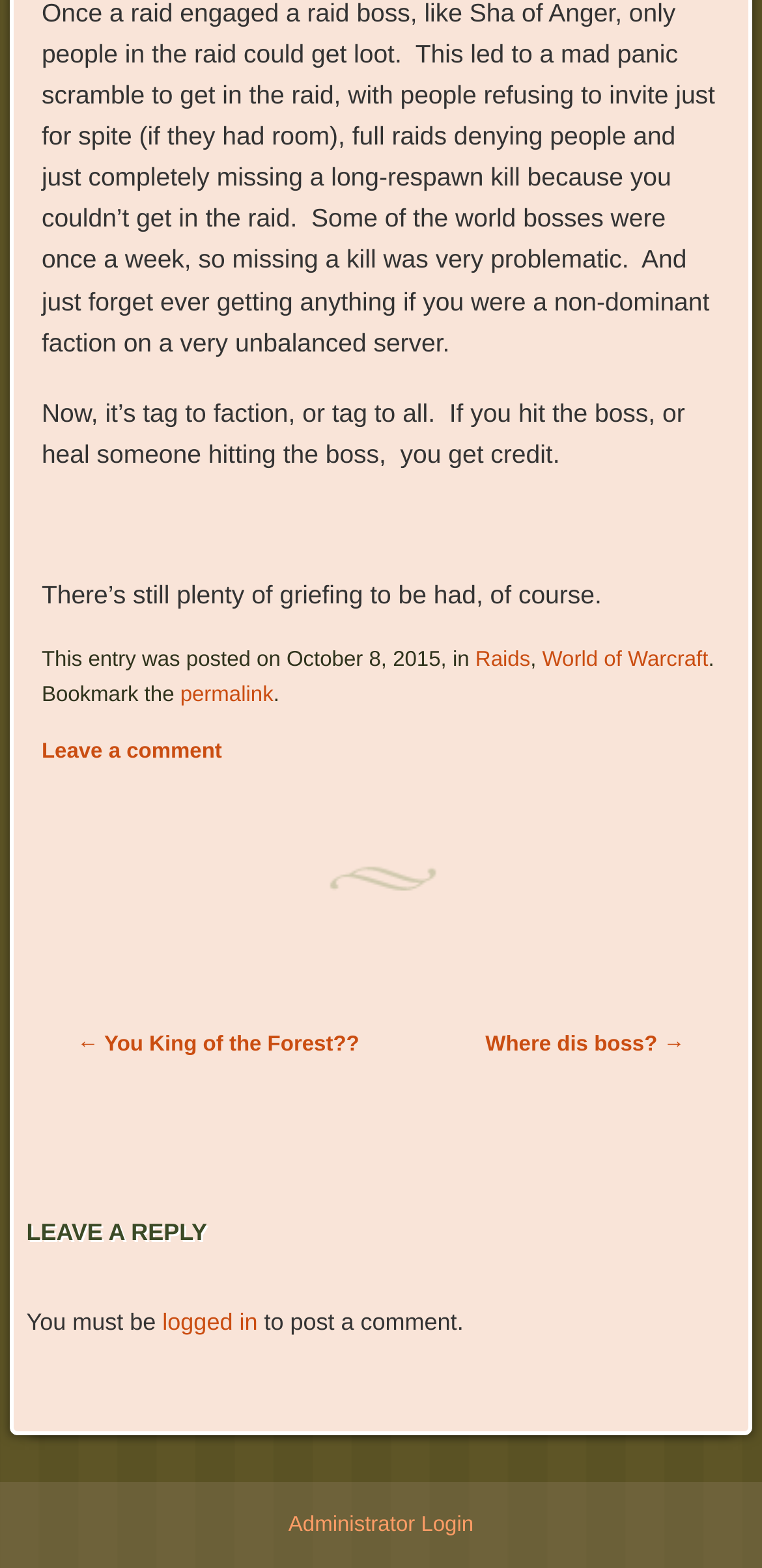Please locate the bounding box coordinates of the element that should be clicked to achieve the given instruction: "Click the permalink".

[0.236, 0.436, 0.359, 0.451]